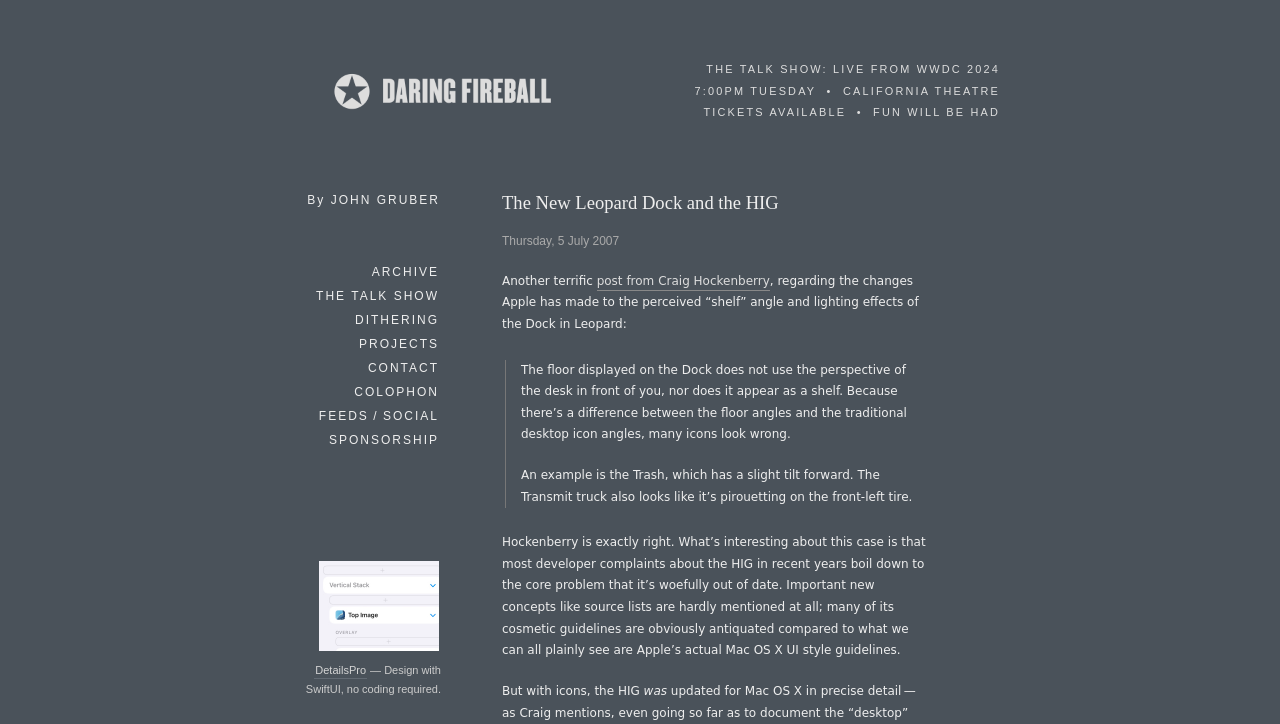What is the name of the link above the 'ARCHIVE' link?
Kindly give a detailed and elaborate answer to the question.

The link above the 'ARCHIVE' link can be found in the navigation section of the webpage. It is located in the top-right corner of the webpage, and the link is 'THE TALK SHOW'.